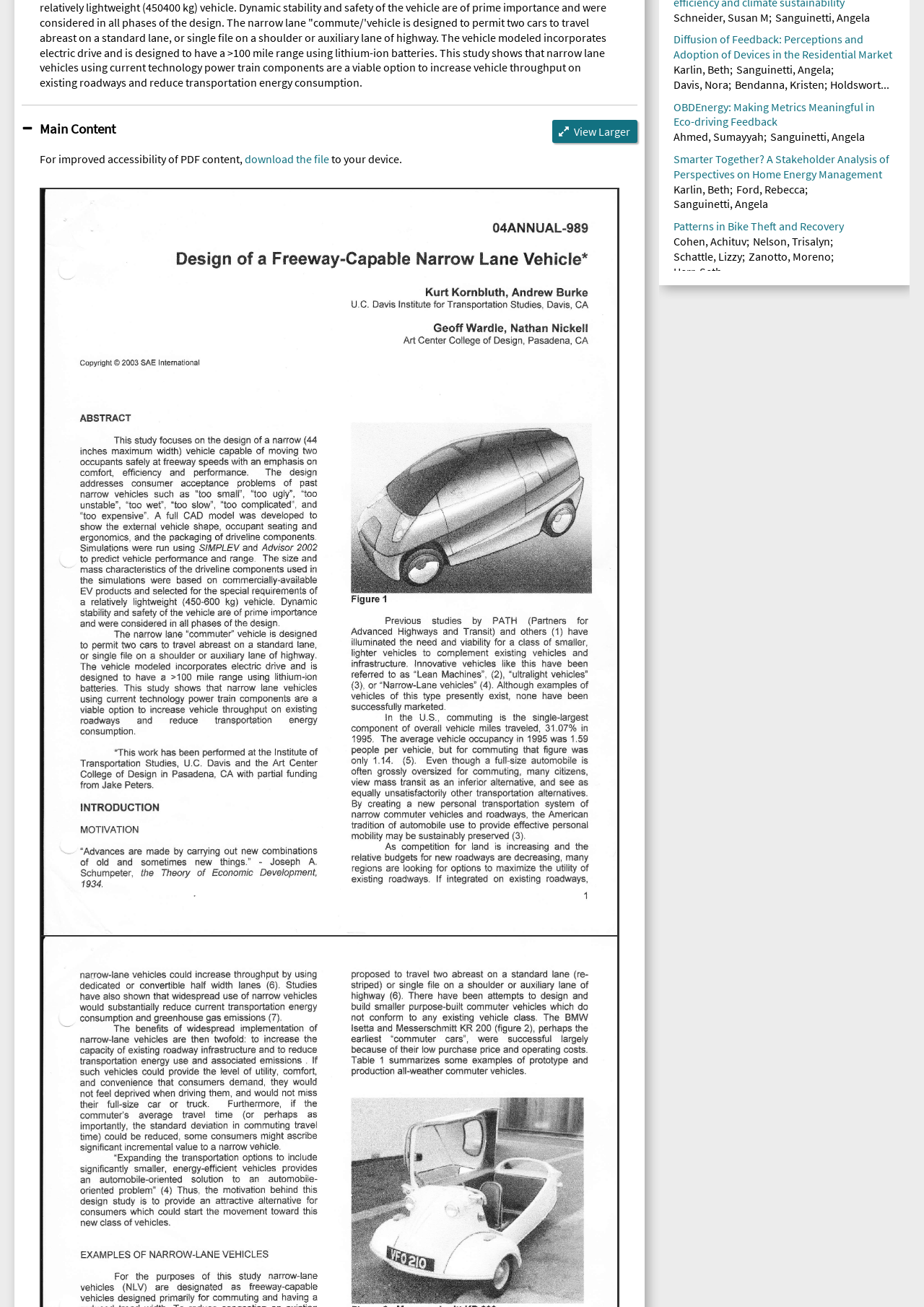Identify the coordinates of the bounding box for the element described below: "Holdswort...". Return the coordinates as four float numbers between 0 and 1: [left, top, right, bottom].

[0.899, 0.059, 0.963, 0.07]